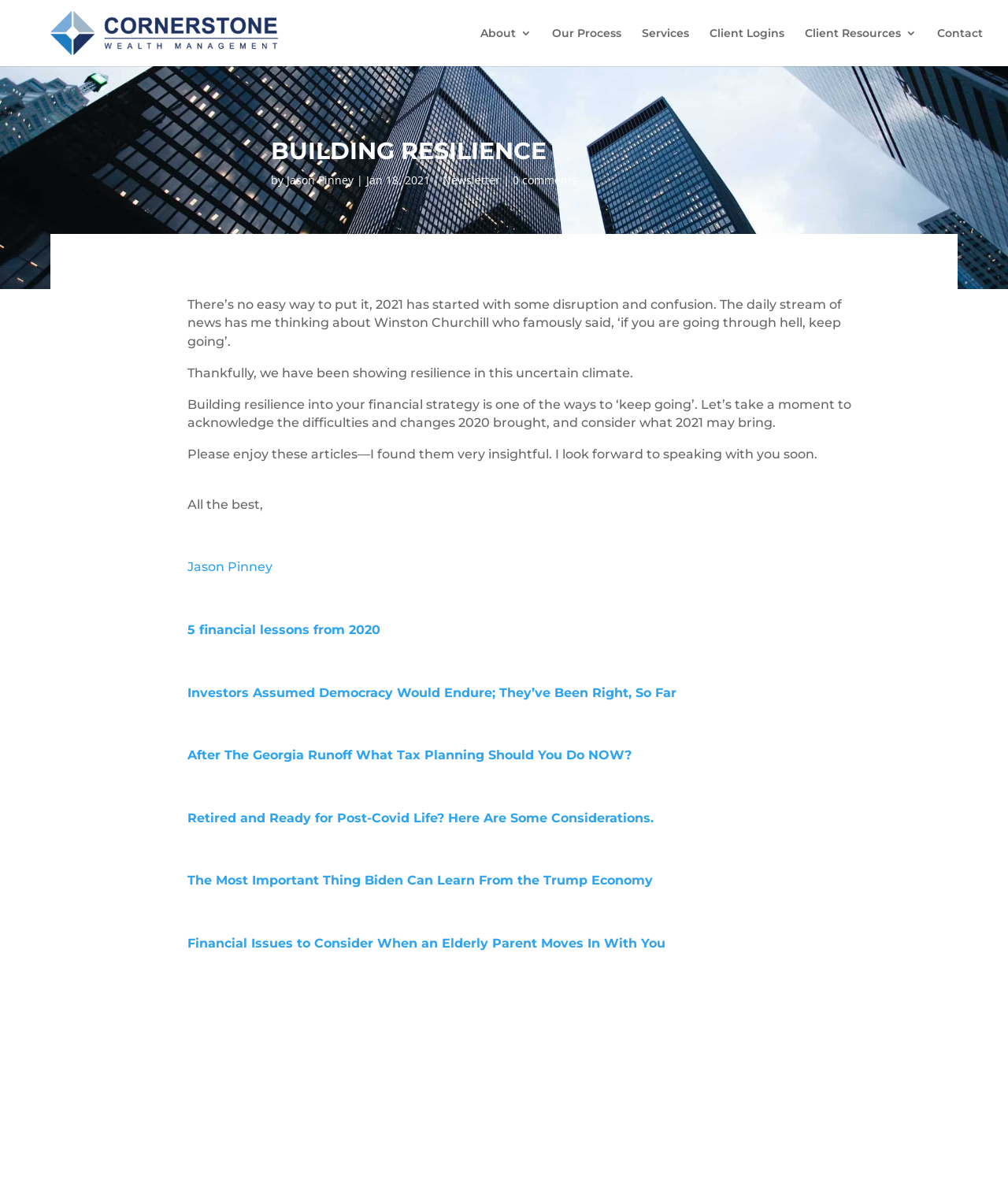Can you determine the bounding box coordinates of the area that needs to be clicked to fulfill the following instruction: "Contact Cornerstone Wealth Management"?

[0.93, 0.023, 0.975, 0.056]